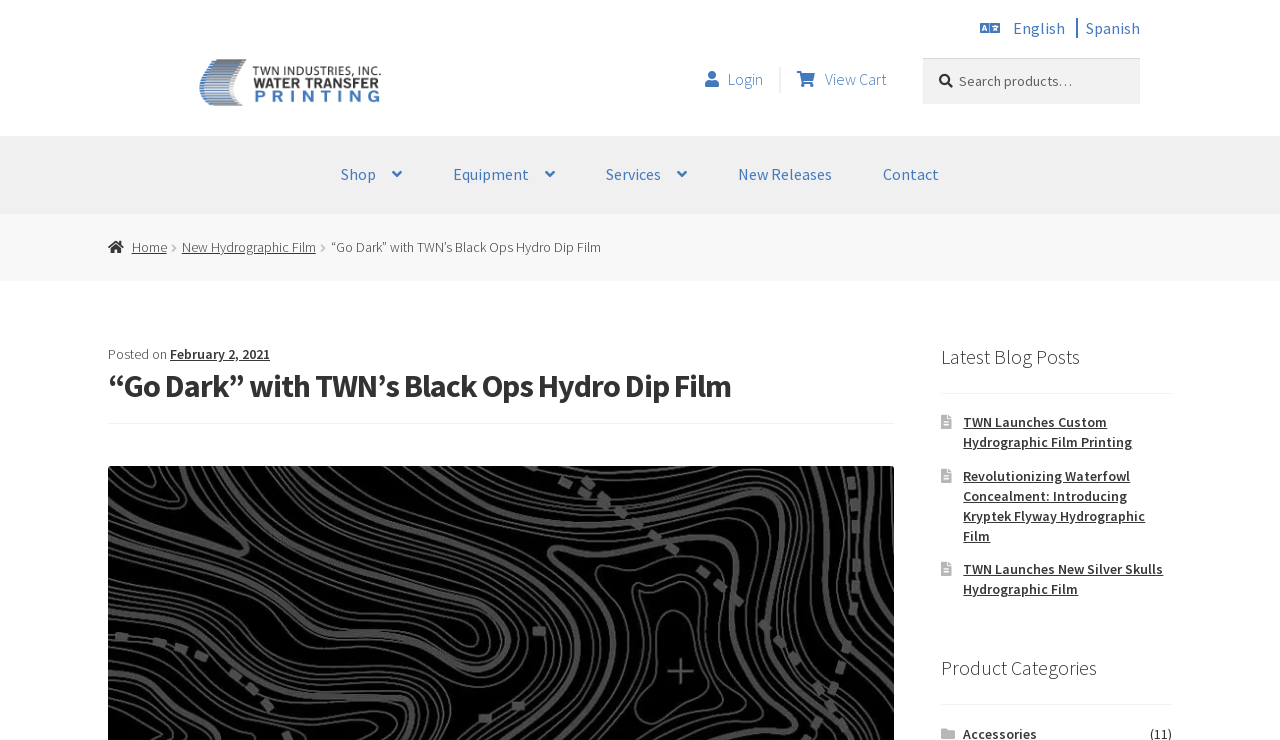Carefully examine the image and provide an in-depth answer to the question: How many latest blog posts are shown on this webpage?

I counted the number of latest blog posts by looking at the links 'TWN Launches Custom Hydrographic Film Printing', 'Revolutionizing Waterfowl Concealment: Introducing Kryptek Flyway Hydrographic Film', and 'TWN Launches New Silver Skulls Hydrographic Film' under the 'Latest Blog Posts' section, which suggests that there are 3 latest blog posts shown on this webpage.